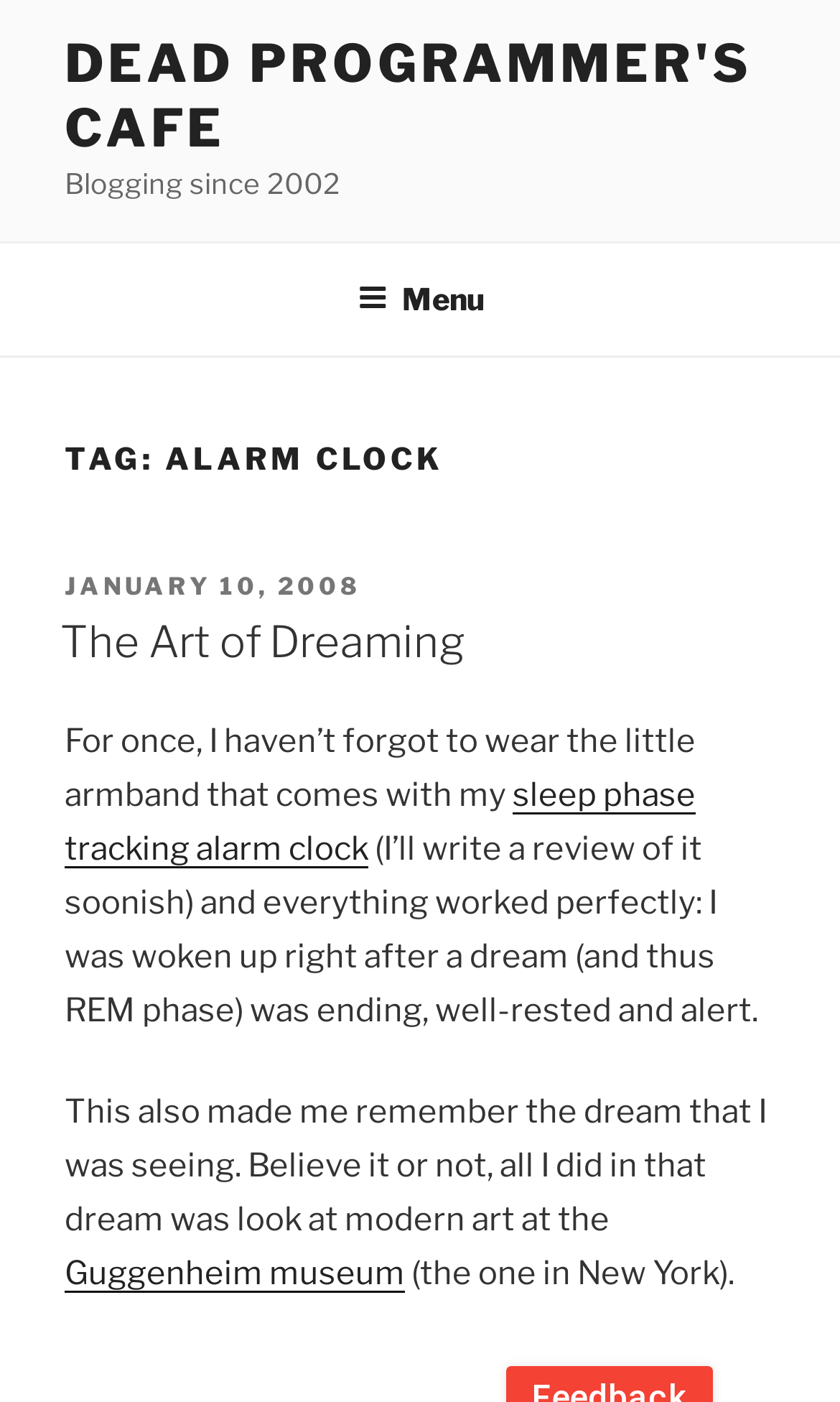Locate the bounding box of the UI element based on this description: "The Art of Dreaming". Provide four float numbers between 0 and 1 as [left, top, right, bottom].

[0.072, 0.44, 0.554, 0.477]